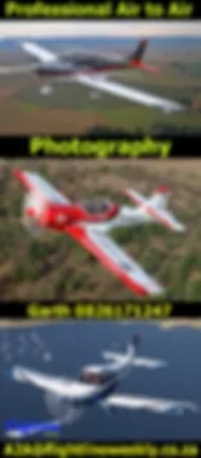How many aircraft are shown in the image?
Using the image as a reference, deliver a detailed and thorough answer to the question.

The image is divided into three sections, each featuring a distinct aircraft in flight, which indicates that there are three aircraft shown in the image.